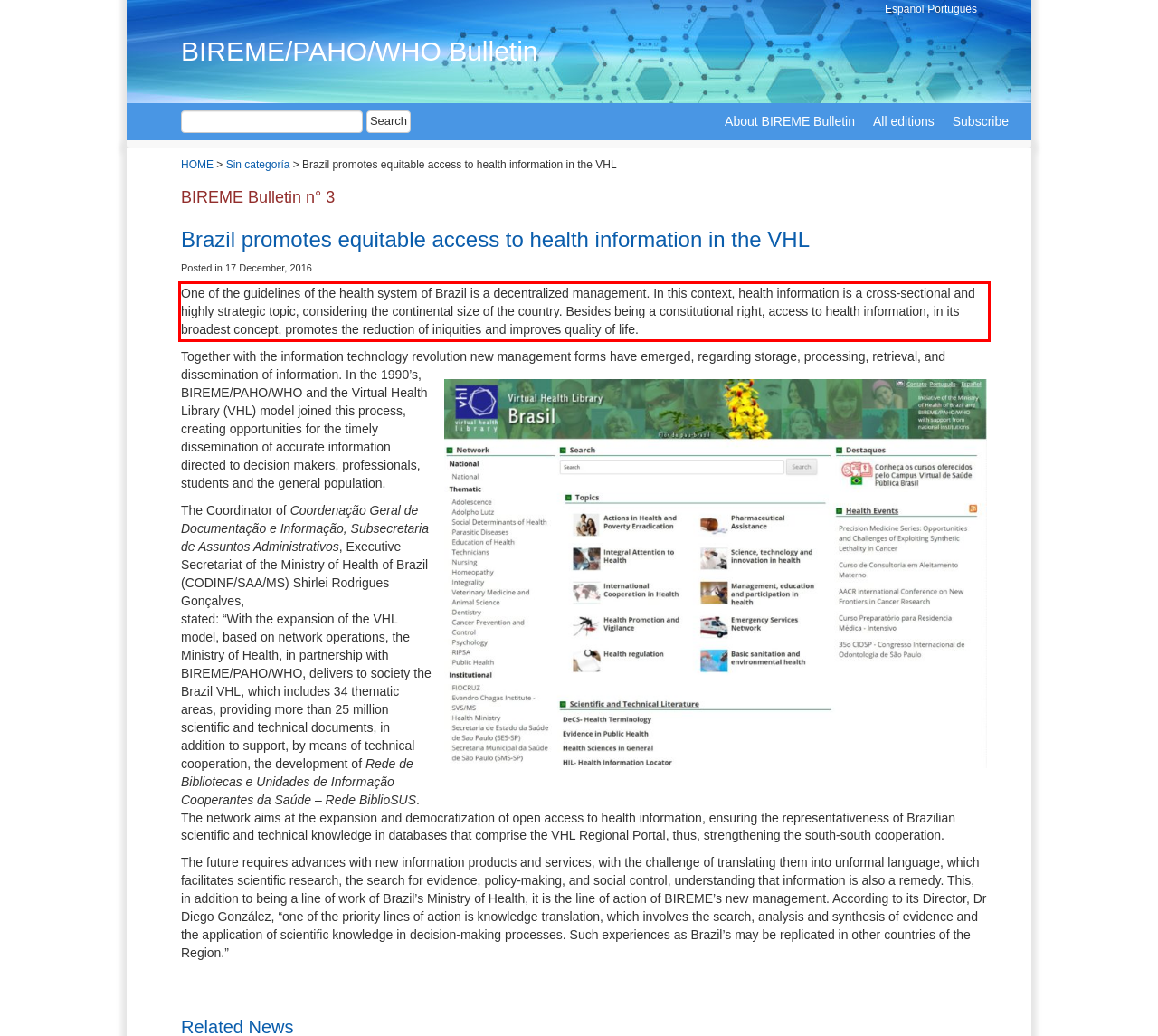Please analyze the provided webpage screenshot and perform OCR to extract the text content from the red rectangle bounding box.

One of the guidelines of the health system of Brazil is a decentralized management. In this context, health information is a cross-sectional and highly strategic topic, considering the continental size of the country. Besides being a constitutional right, access to health information, in its broadest concept, promotes the reduction of iniquities and improves quality of life.